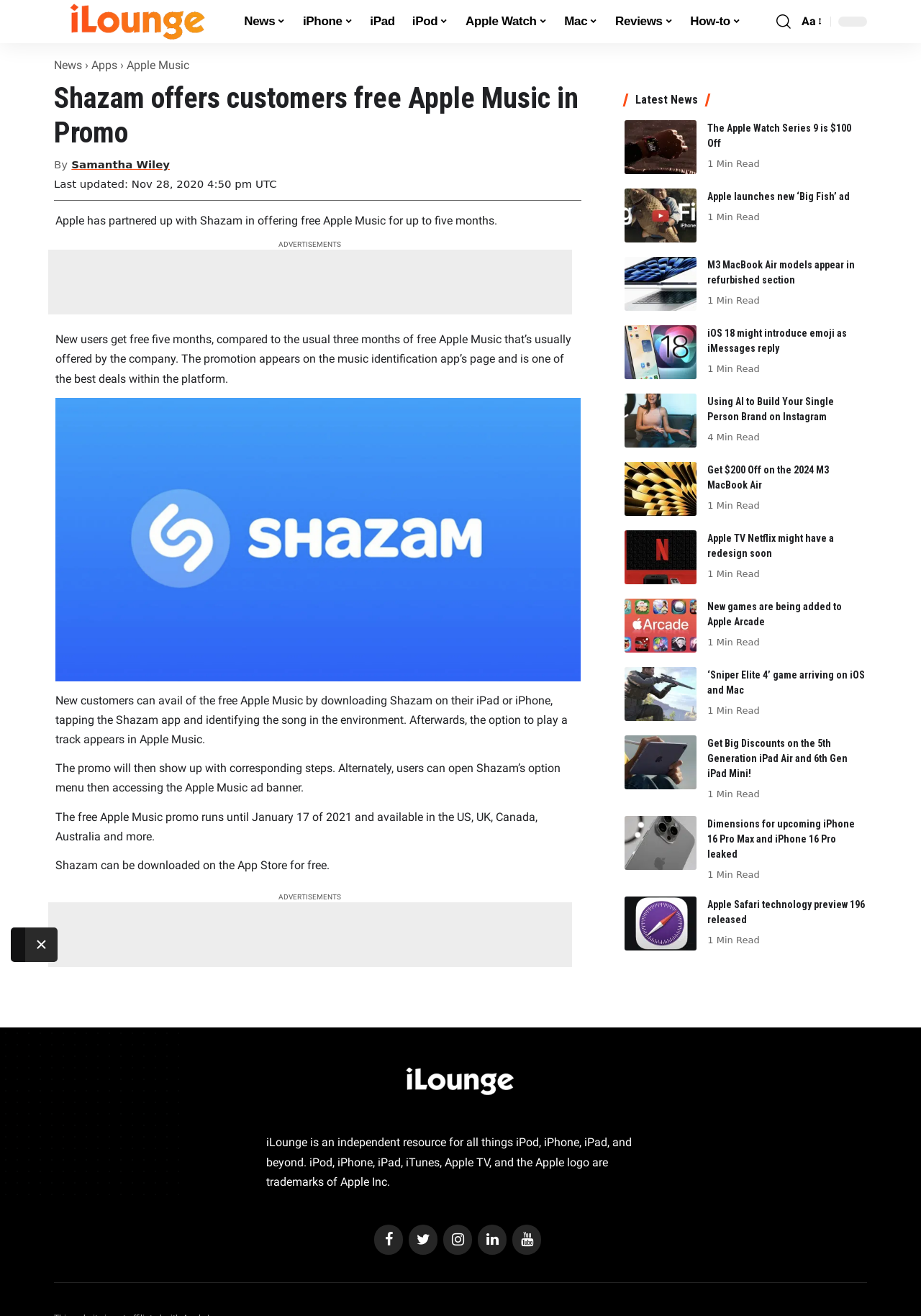Answer the question with a brief word or phrase:
What is the name of the website?

iLounge